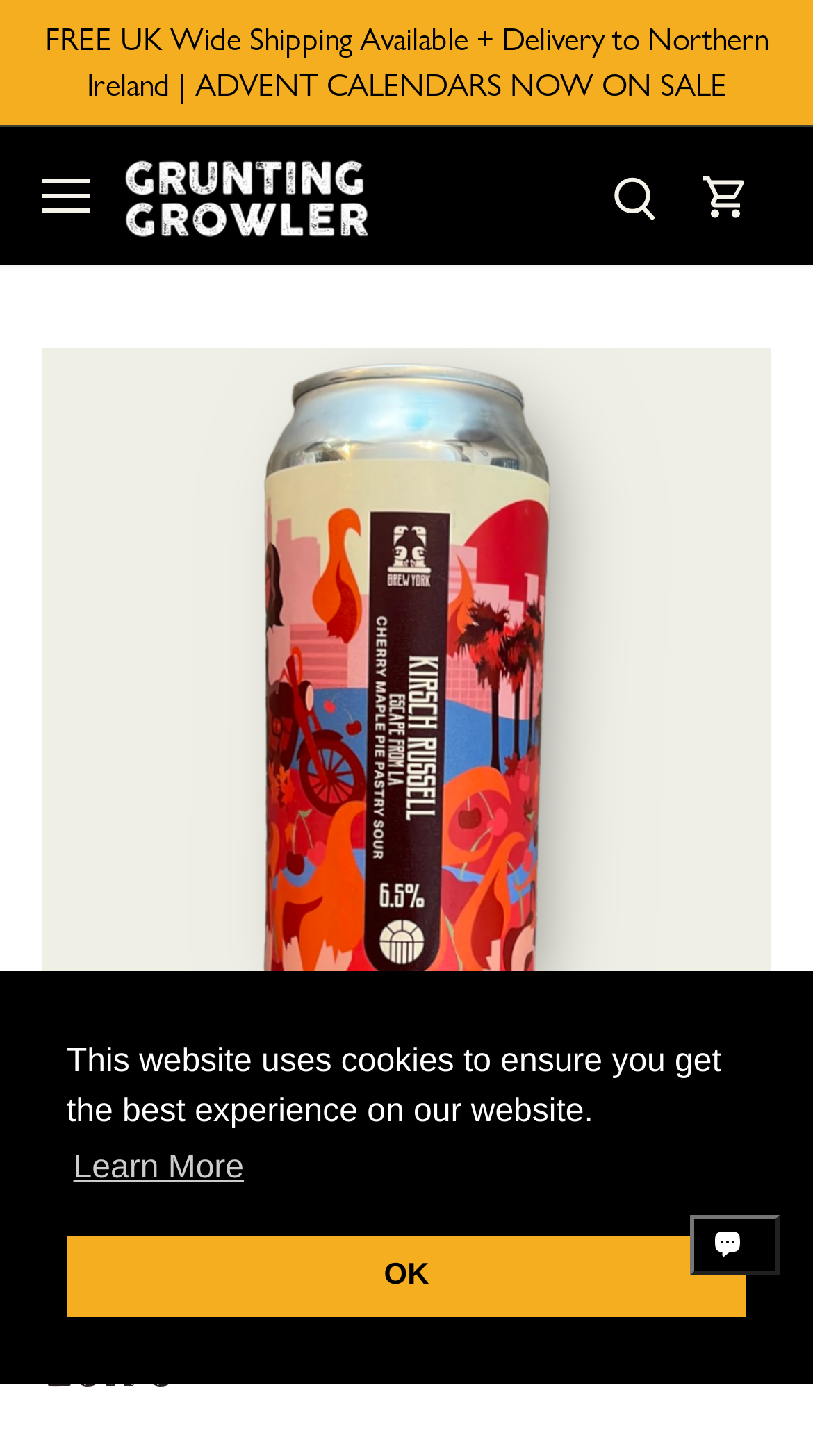Using the description: "1", determine the UI element's bounding box coordinates. Ensure the coordinates are in the format of four float numbers between 0 and 1, i.e., [left, top, right, bottom].

[0.848, 0.834, 0.959, 0.876]